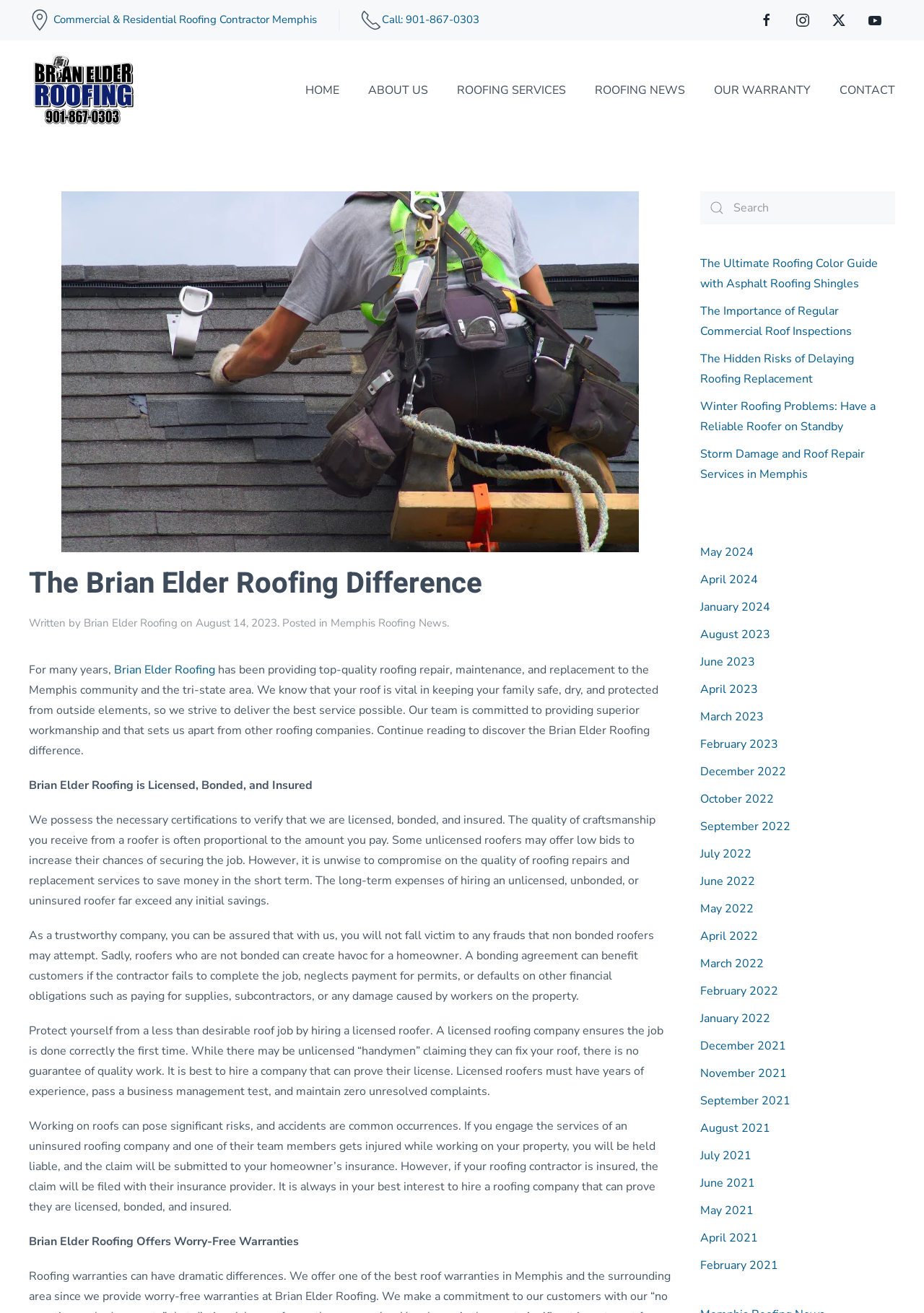Identify the bounding box coordinates of the region that needs to be clicked to carry out this instruction: "Login to your account". Provide these coordinates as four float numbers ranging from 0 to 1, i.e., [left, top, right, bottom].

None